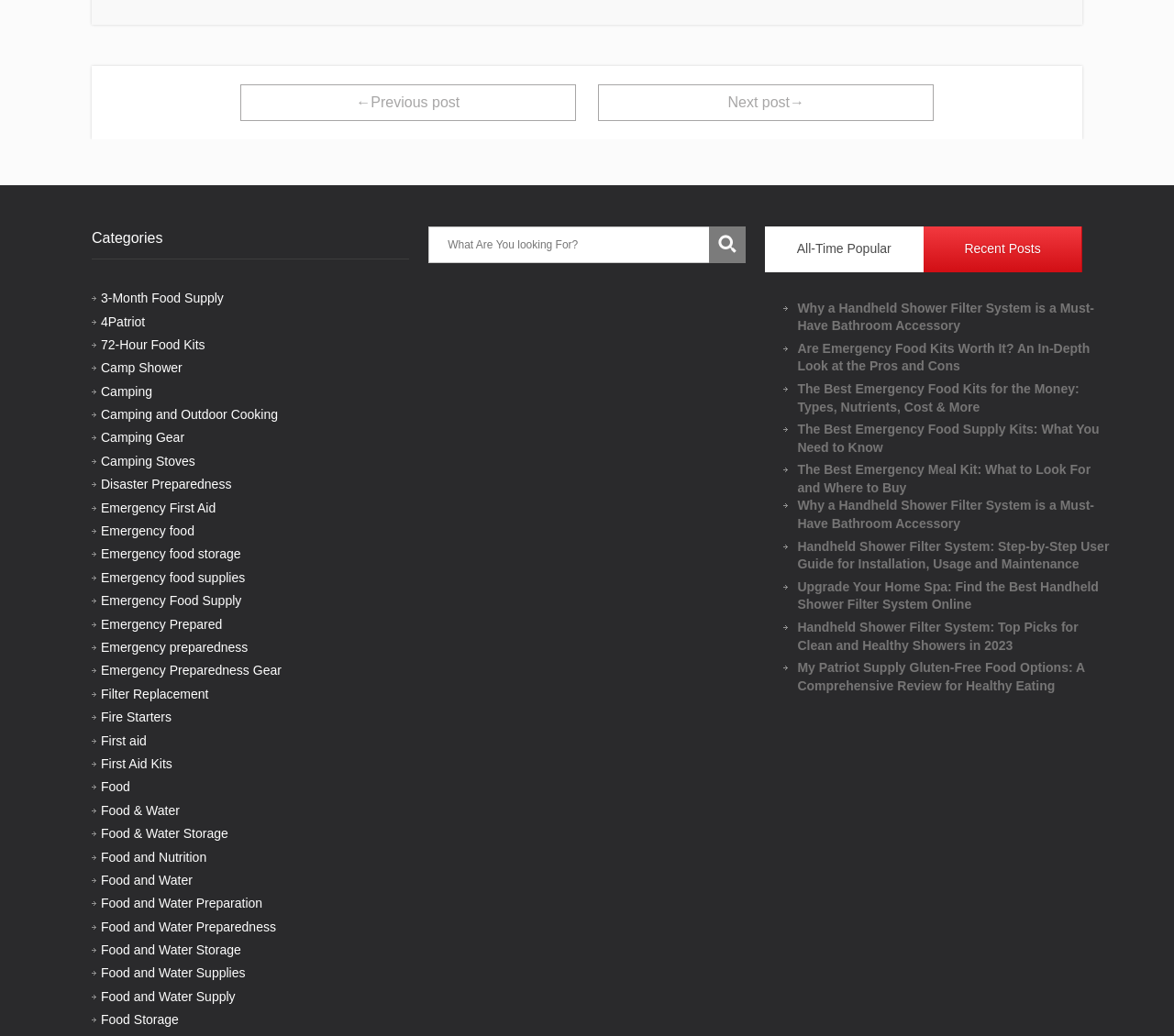Find the bounding box coordinates for the element that must be clicked to complete the instruction: "Click on the 'All-Time Popular' link". The coordinates should be four float numbers between 0 and 1, indicated as [left, top, right, bottom].

[0.652, 0.218, 0.787, 0.262]